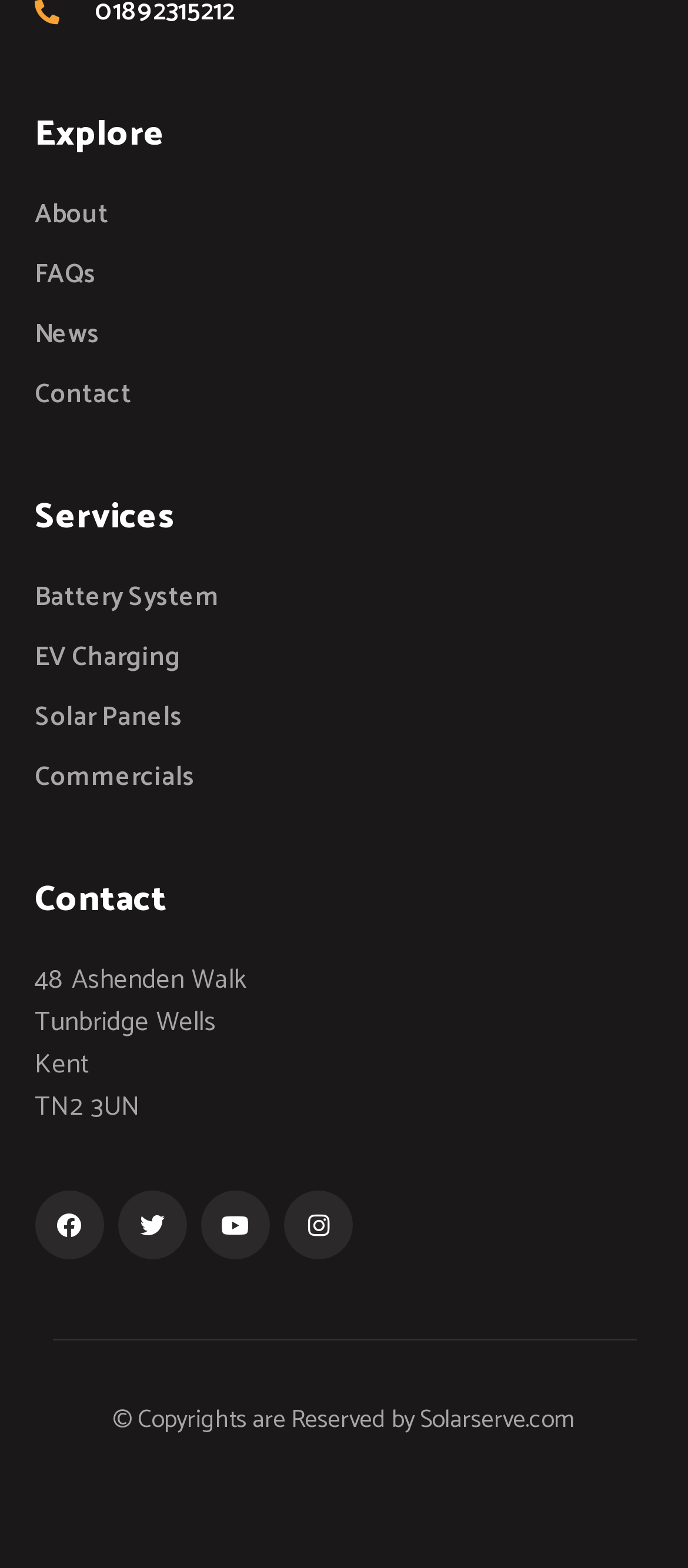Respond to the question below with a concise word or phrase:
What is the company's address?

48 Ashenden Walk